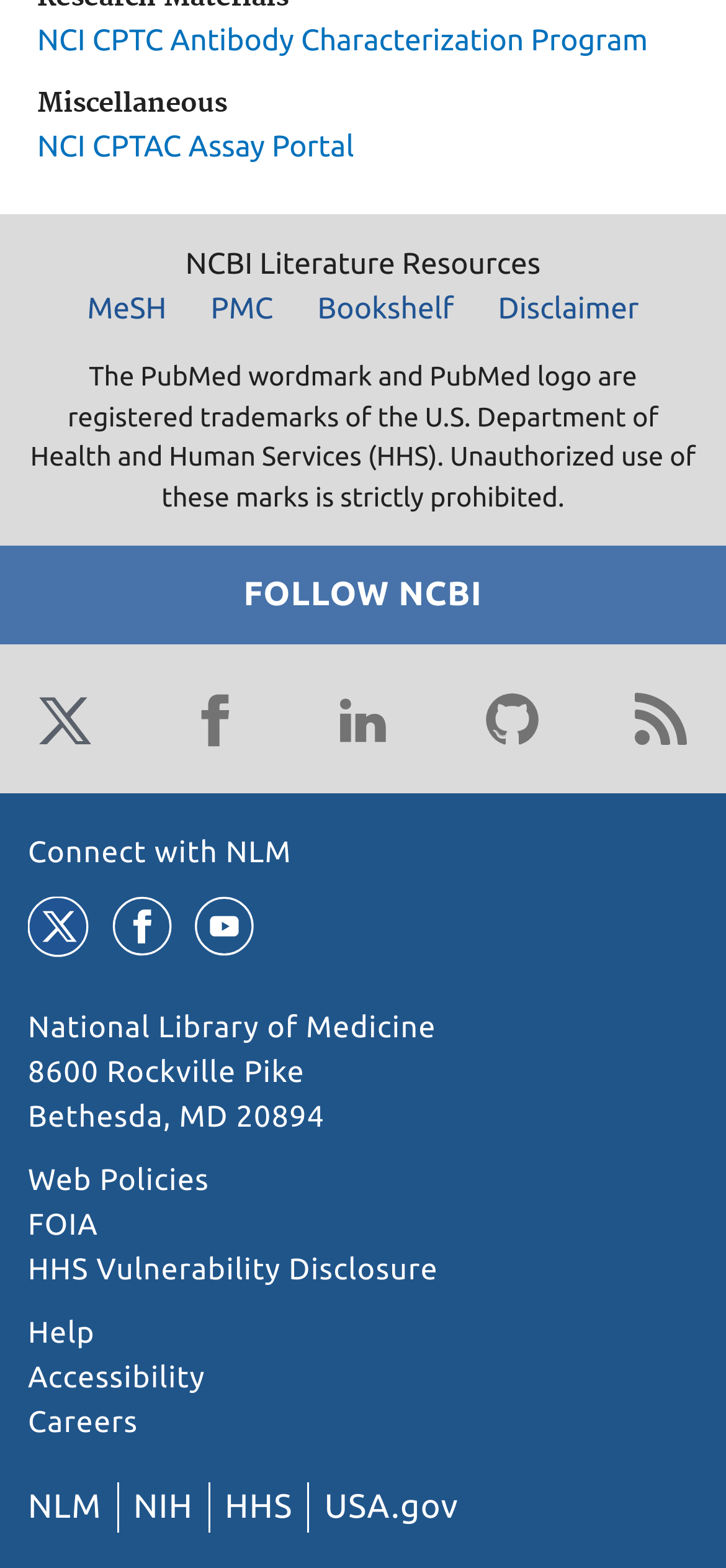Please predict the bounding box coordinates of the element's region where a click is necessary to complete the following instruction: "Follow NCBI on Twitter". The coordinates should be represented by four float numbers between 0 and 1, i.e., [left, top, right, bottom].

[0.038, 0.435, 0.141, 0.483]